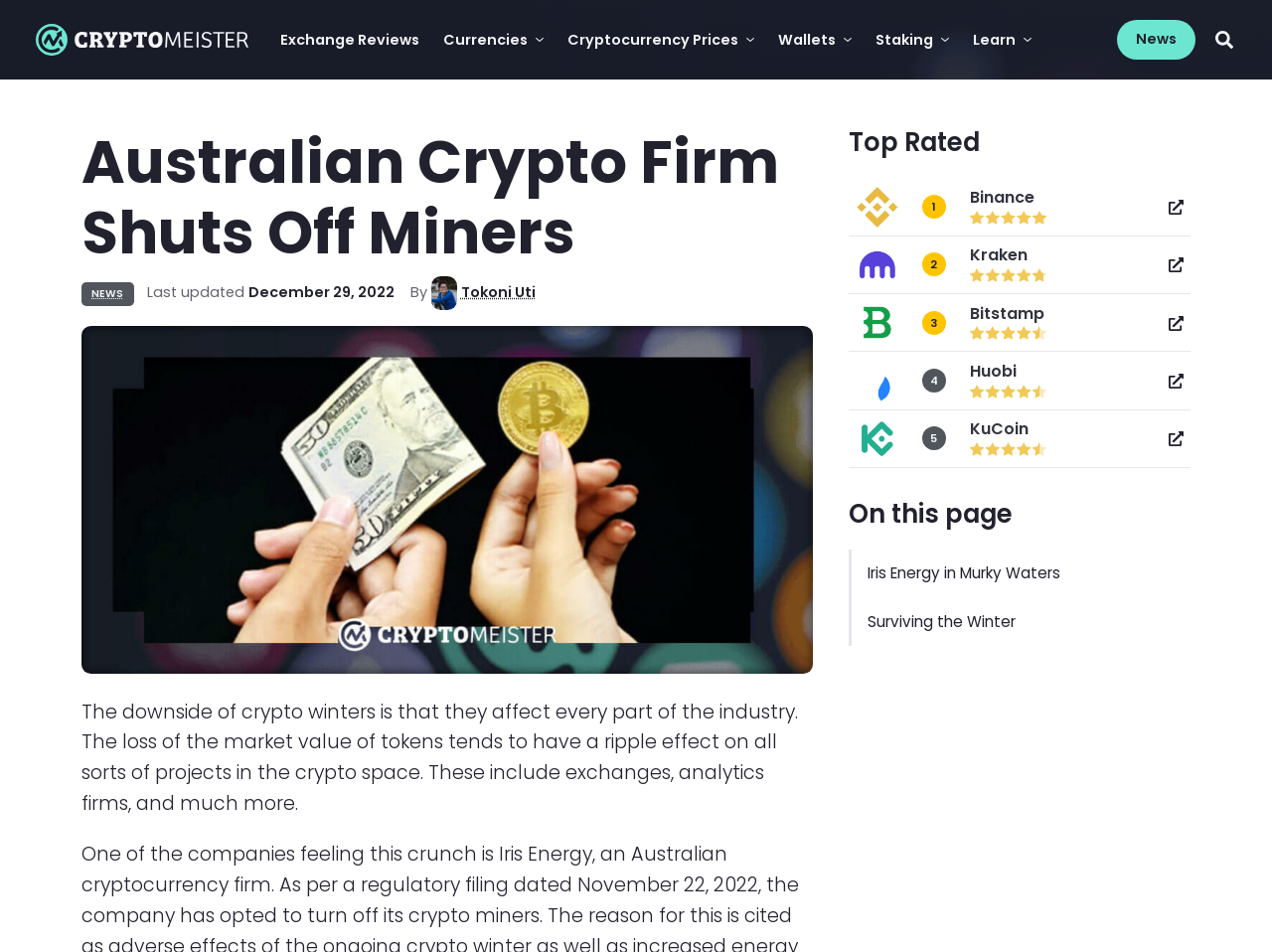Who is the author of the article?
Refer to the image and offer an in-depth and detailed answer to the question.

The author of the article is Tokoni Uti, as indicated by the byline 'By Tokoni Uti' and the corresponding image of the author.